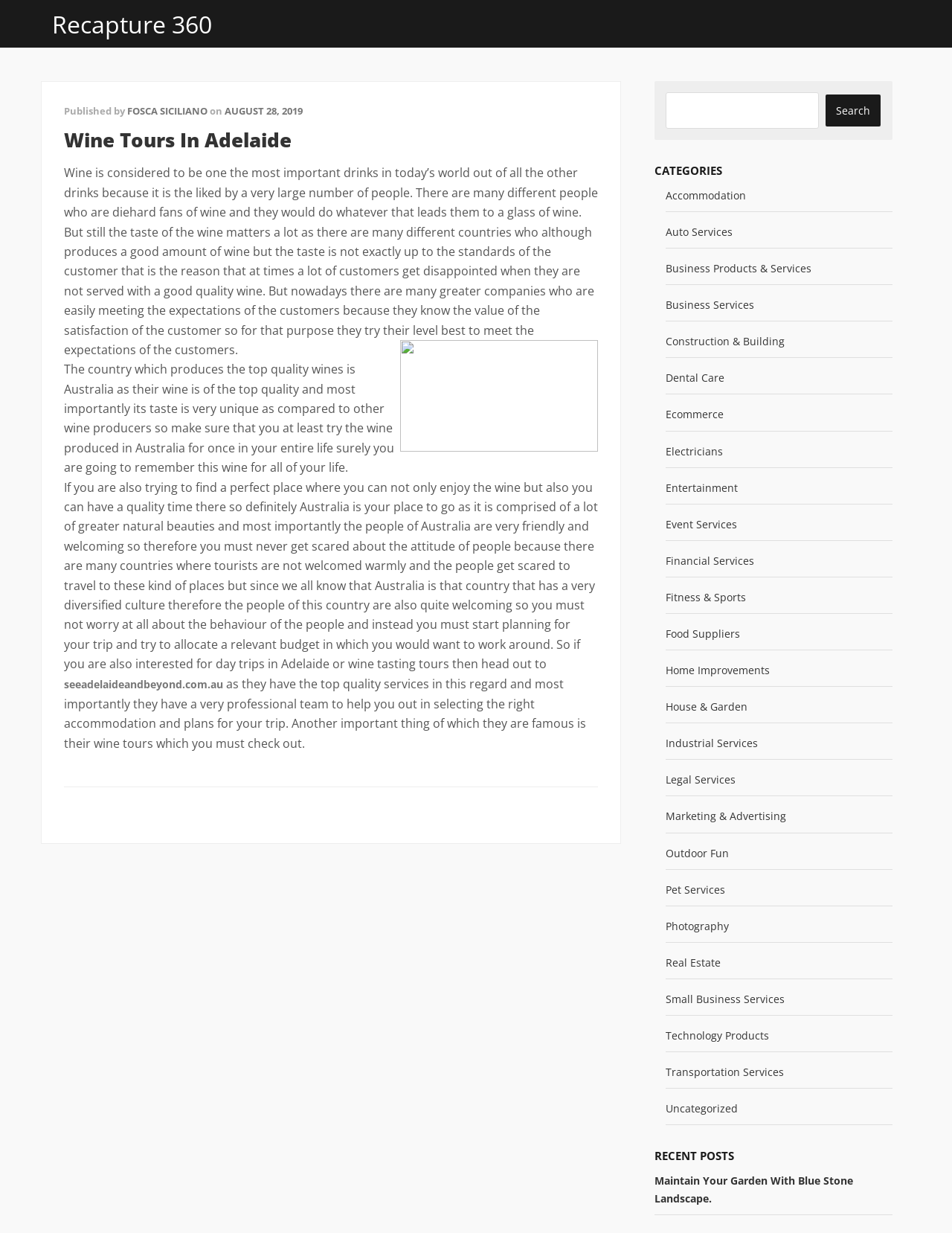Can you provide the bounding box coordinates for the element that should be clicked to implement the instruction: "Read about Wine Tours In Adelaide"?

[0.067, 0.103, 0.306, 0.124]